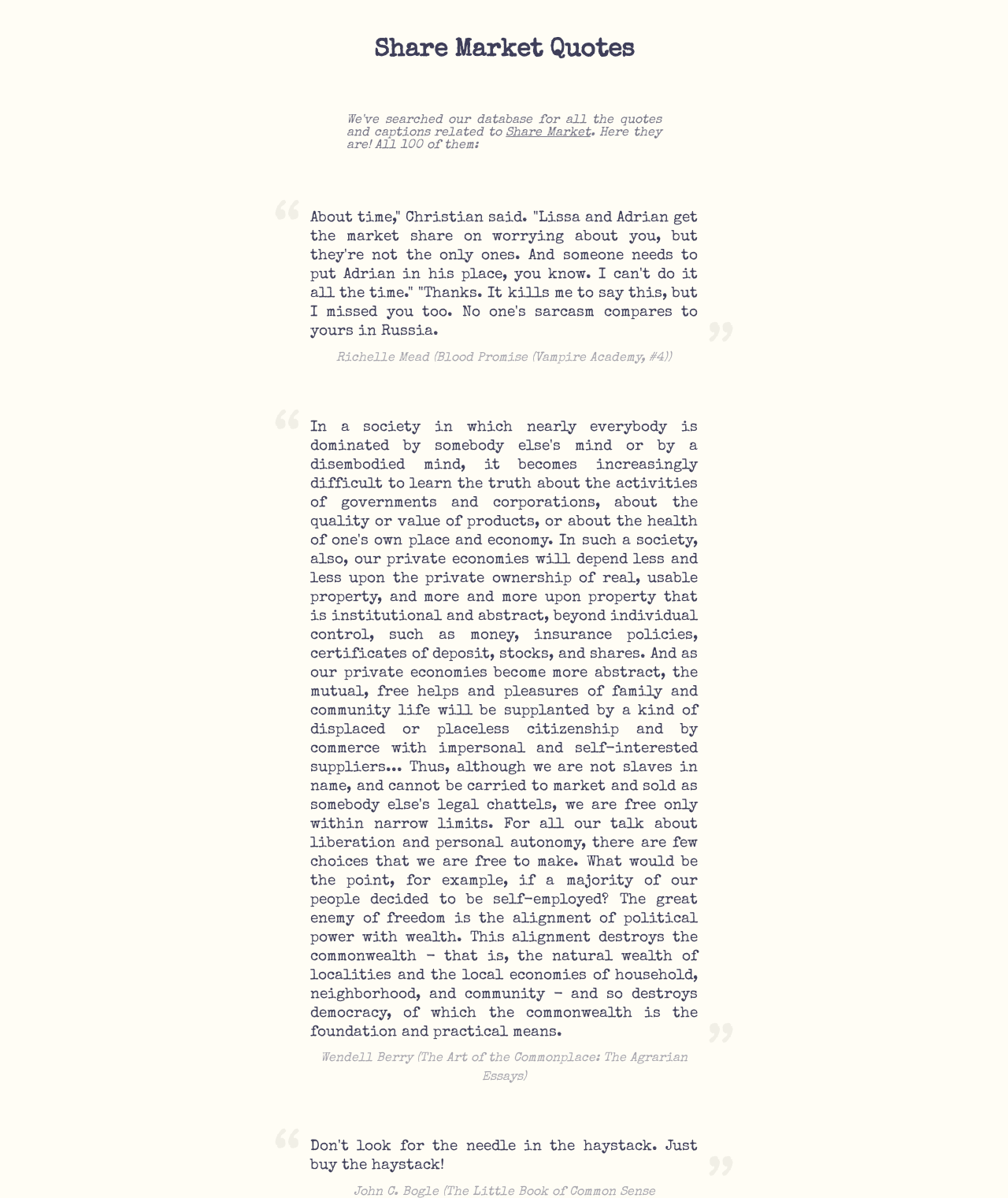What is the author of the second quote?
Based on the image, respond with a single word or phrase.

Wendell Berry